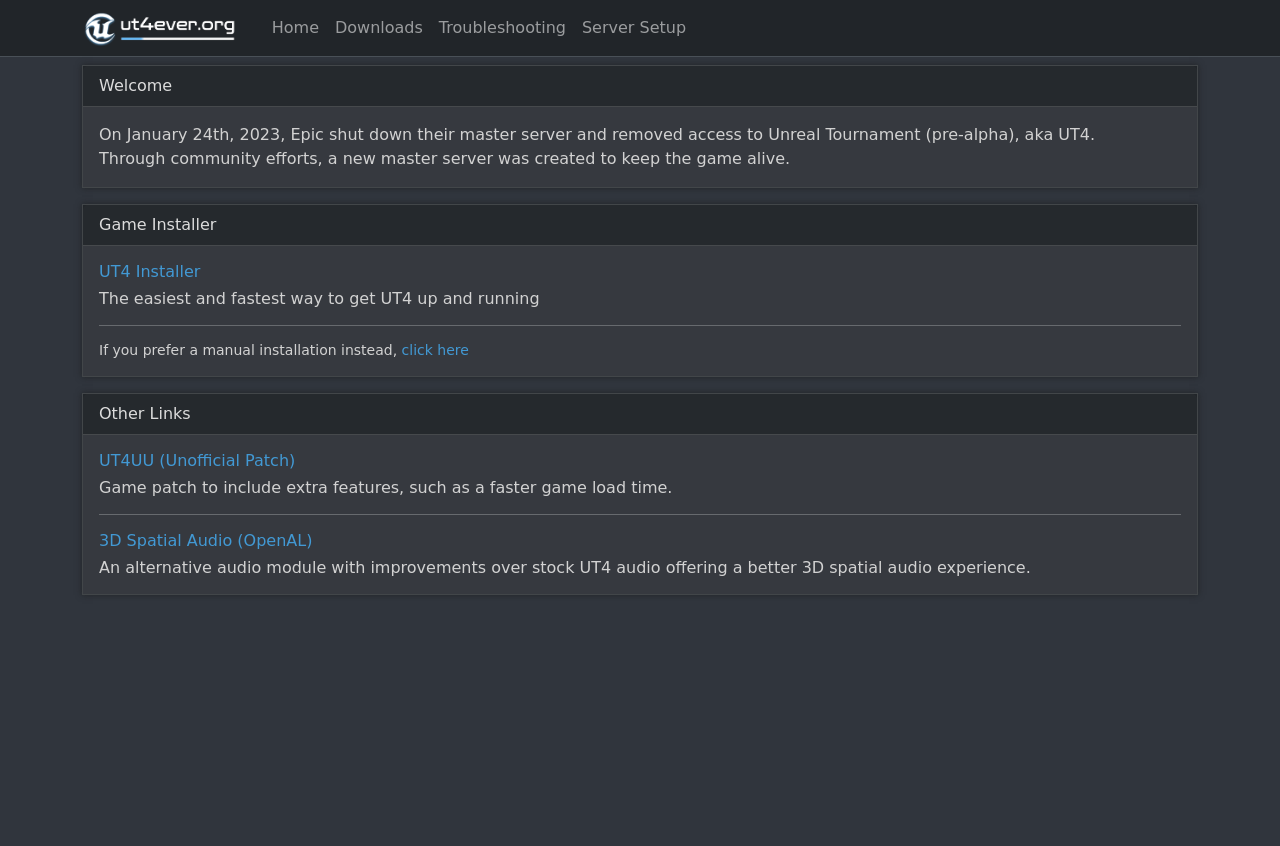What is the purpose of UT4 Installer?
Answer the question with as much detail as possible.

According to the webpage, the UT4 Installer is 'the easiest and fastest way to get UT4 up and running', which implies that its purpose is to facilitate the installation and setup of Unreal Tournament 4.